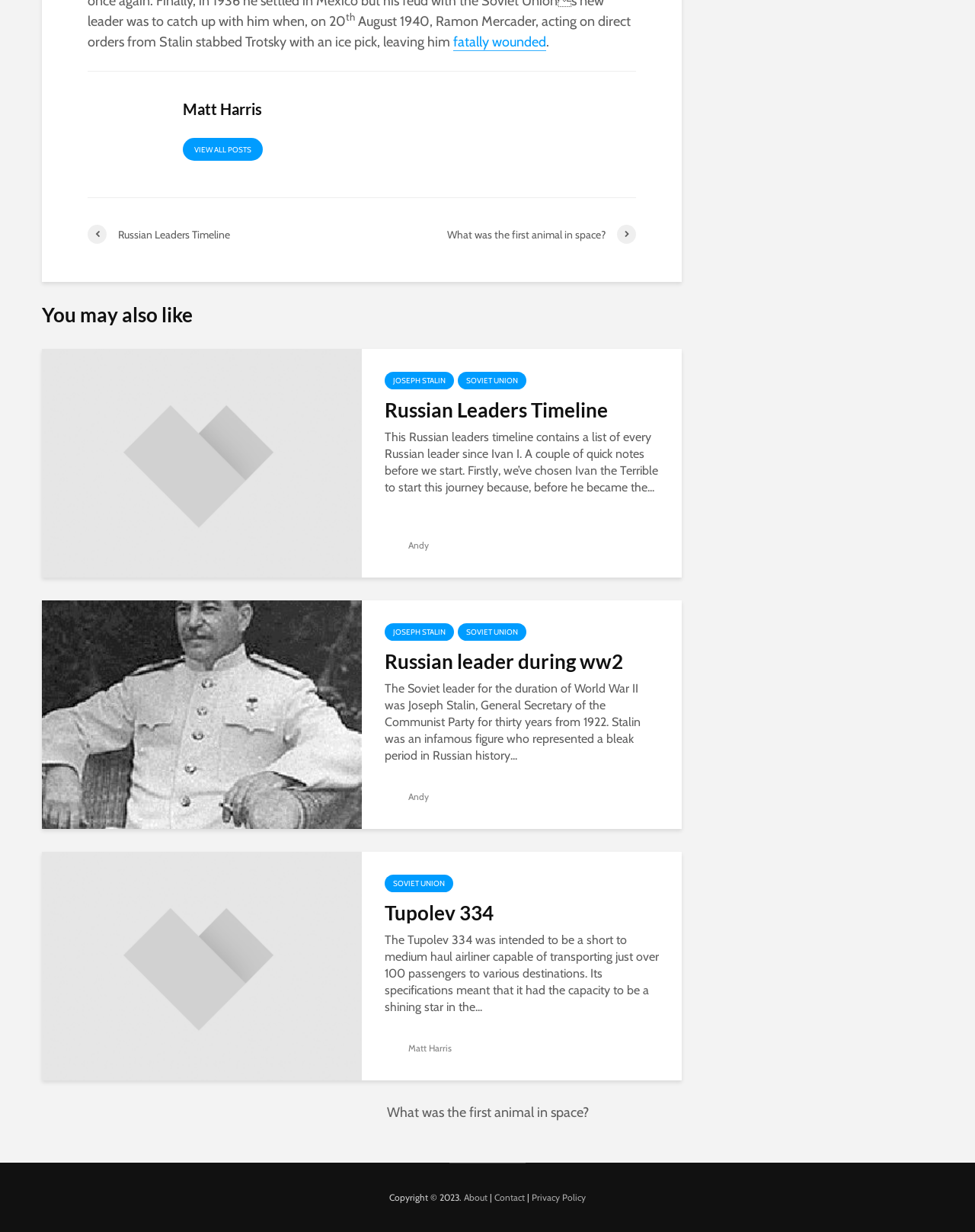Please identify the bounding box coordinates of the clickable area that will allow you to execute the instruction: "Read about Joseph Stalin".

[0.395, 0.302, 0.466, 0.316]